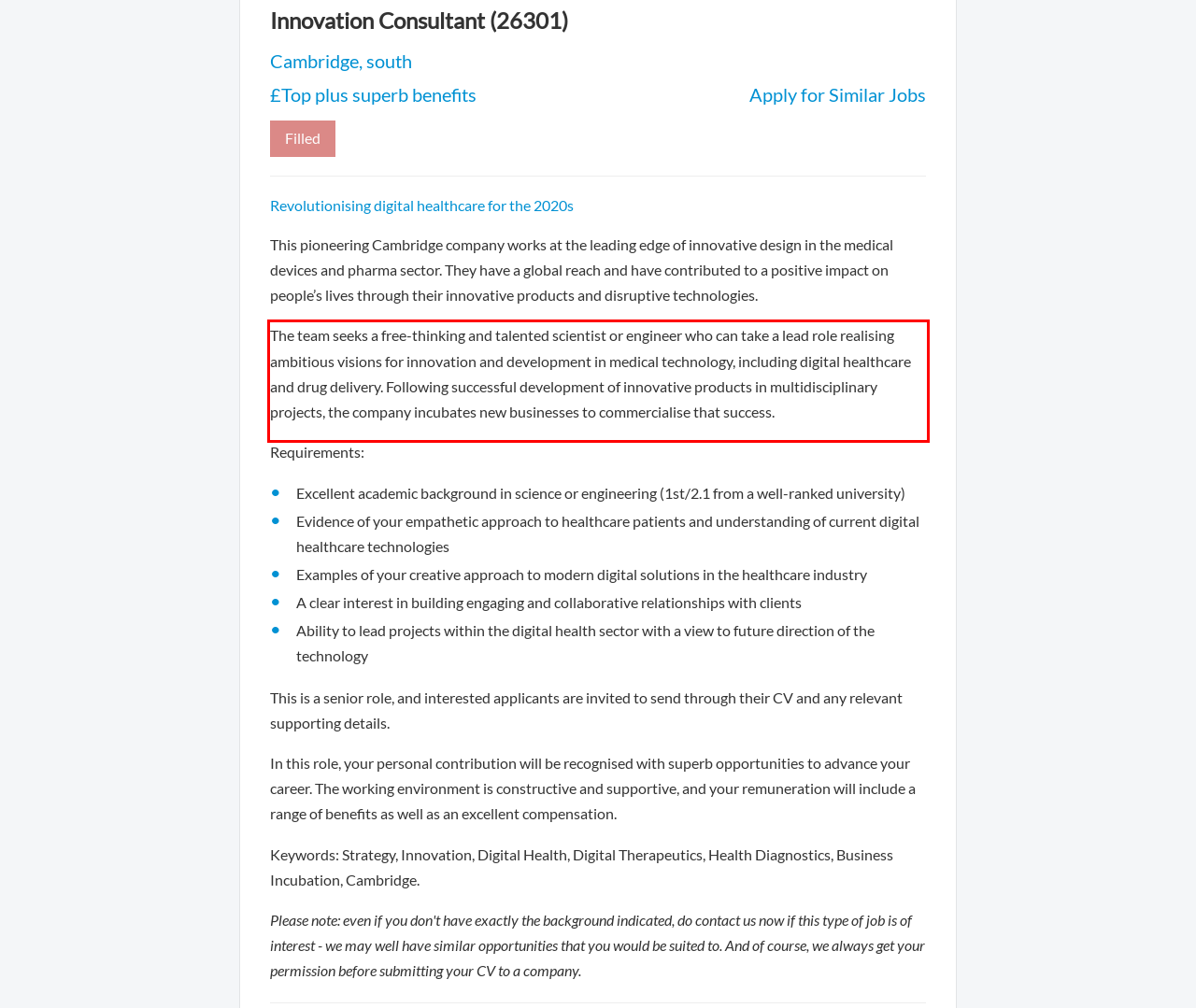Please use OCR to extract the text content from the red bounding box in the provided webpage screenshot.

The team seeks a free-thinking and talented scientist or engineer who can take a lead role realising ambitious visions for innovation and development in medical technology, including digital healthcare and drug delivery. Following successful development of innovative products in multidisciplinary projects, the company incubates new businesses to commercialise that success.